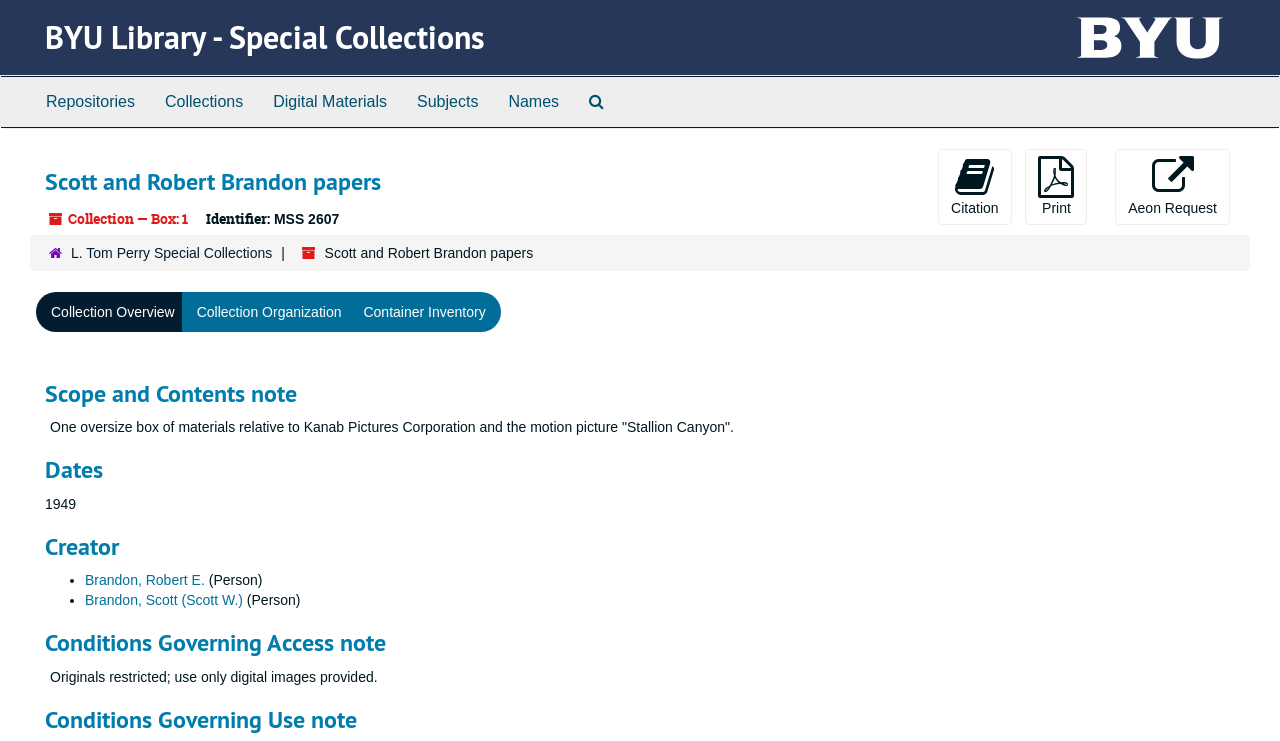Carefully observe the image and respond to the question with a detailed answer:
What is the identifier of the collection?

I found the answer by looking at the static text element with the text 'MSS 2607' which is located near the 'Identifier:' label, indicating that it is the identifier of the collection.